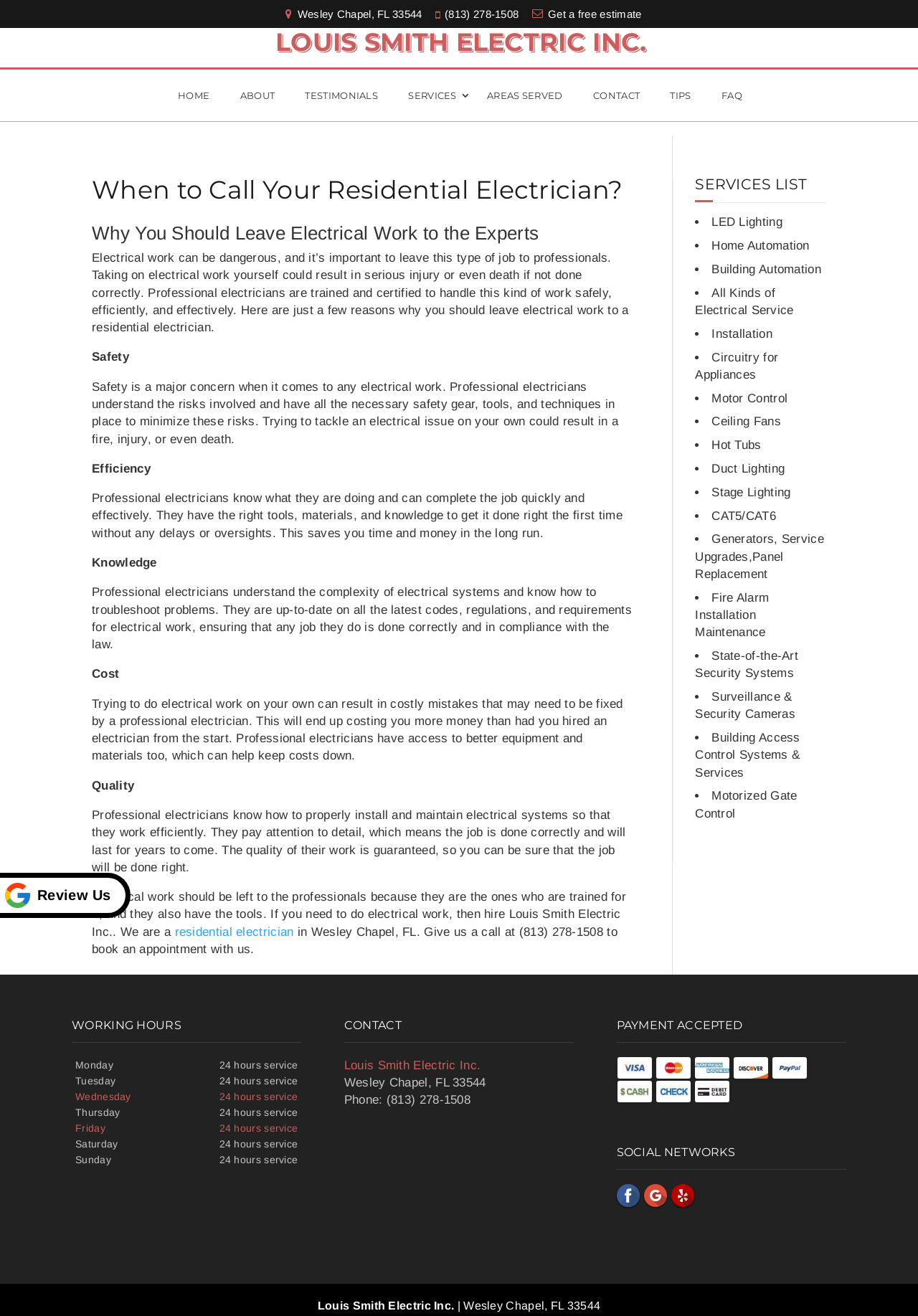What is the phone number to book an appointment?
Please respond to the question with a detailed and thorough explanation.

I found the phone number by looking at the text near the bottom of the webpage, where it says 'Give us a call at (813) 278-1508 to book an appointment with us.'